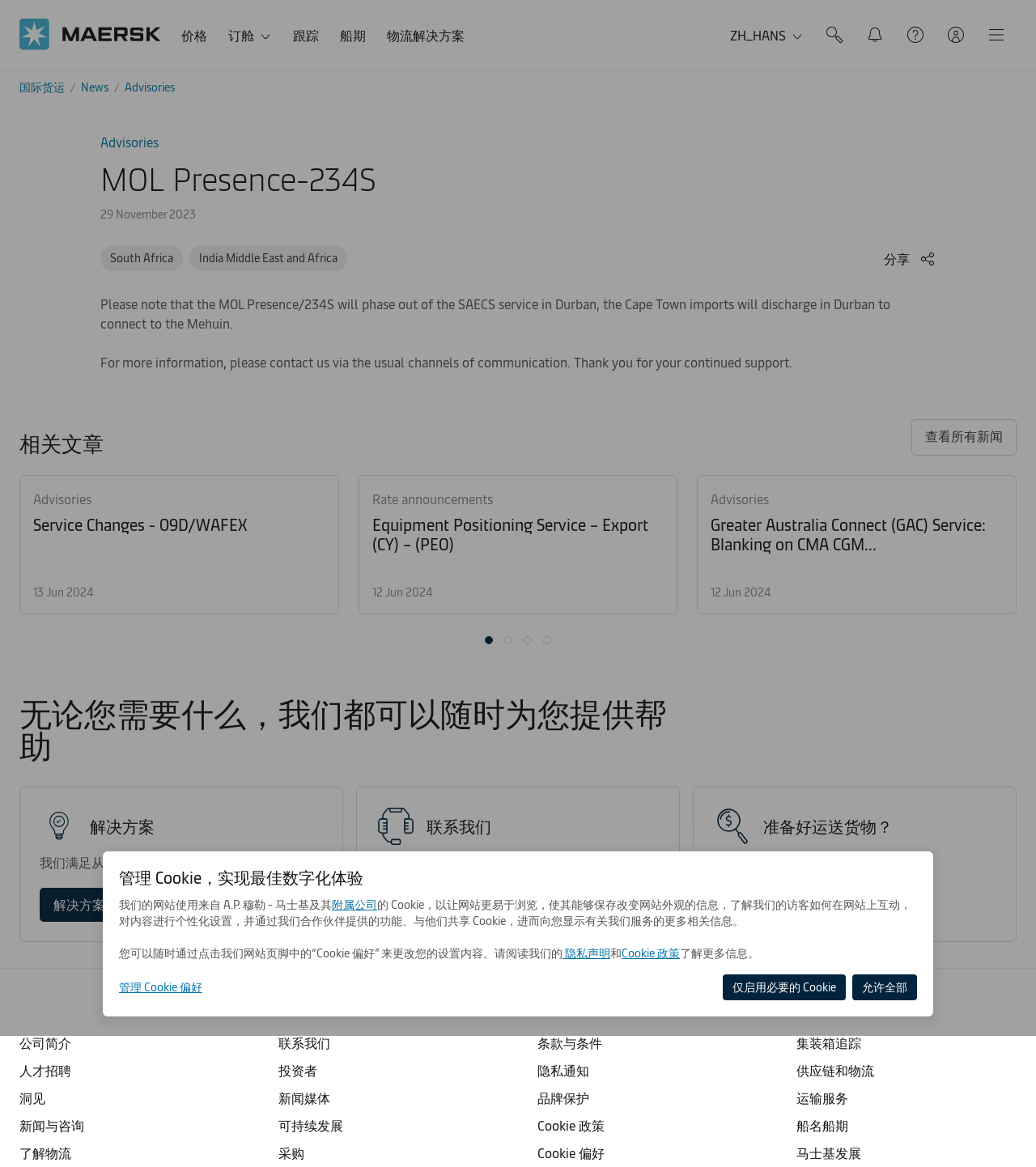Describe all significant elements and features of the webpage.

This webpage is about MOL Presence-234S, a shipping service. At the top, there is a dialog box with a heading "管理 Cookie，实现最佳数字化体验" (Manage Cookies, Optimize Digital Experience) that provides information about cookie usage and settings. Below this dialog box, there is a navigation menu with buttons to manage cookie preferences.

The main content area is divided into several sections. The first section has a heading "MOL Presence-234S" and displays a notice about the service phasing out of the SAECS service in Durban, with Cape Town imports discharging in Durban to connect to the Mehuin. There is also a contact information section below the notice.

The next section has a heading "相关文章" (Related Articles) and lists several news articles with links, including advisories, service changes, and rate announcements. Each article has a date and a brief description.

Below the news section, there is a section with a heading "无论您需要什么，我们都可以随时为您提供帮助" (We Can Help You with Whatever You Need). This section has three columns, each with a heading, image, and brief description. The columns are about solutions, contacting the company, and querying prices.

At the top of the page, there is a menu bar with links to various services, including prices, booking, tracking, and logistics solutions. There are also links to the company's social media profiles and a search bar at the top right corner.